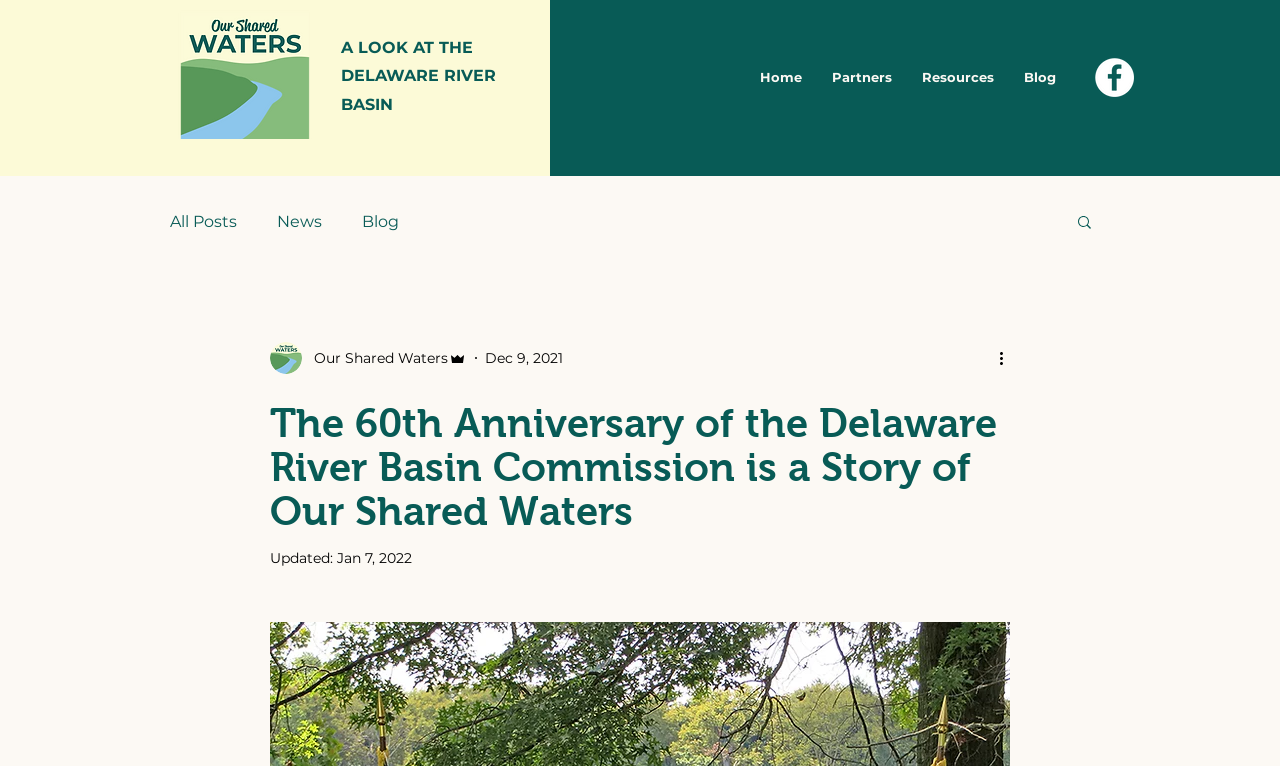Please give a succinct answer to the question in one word or phrase:
What is the logo above the navigation menu?

Our Shared Waters Logos_FINAL_Full Color